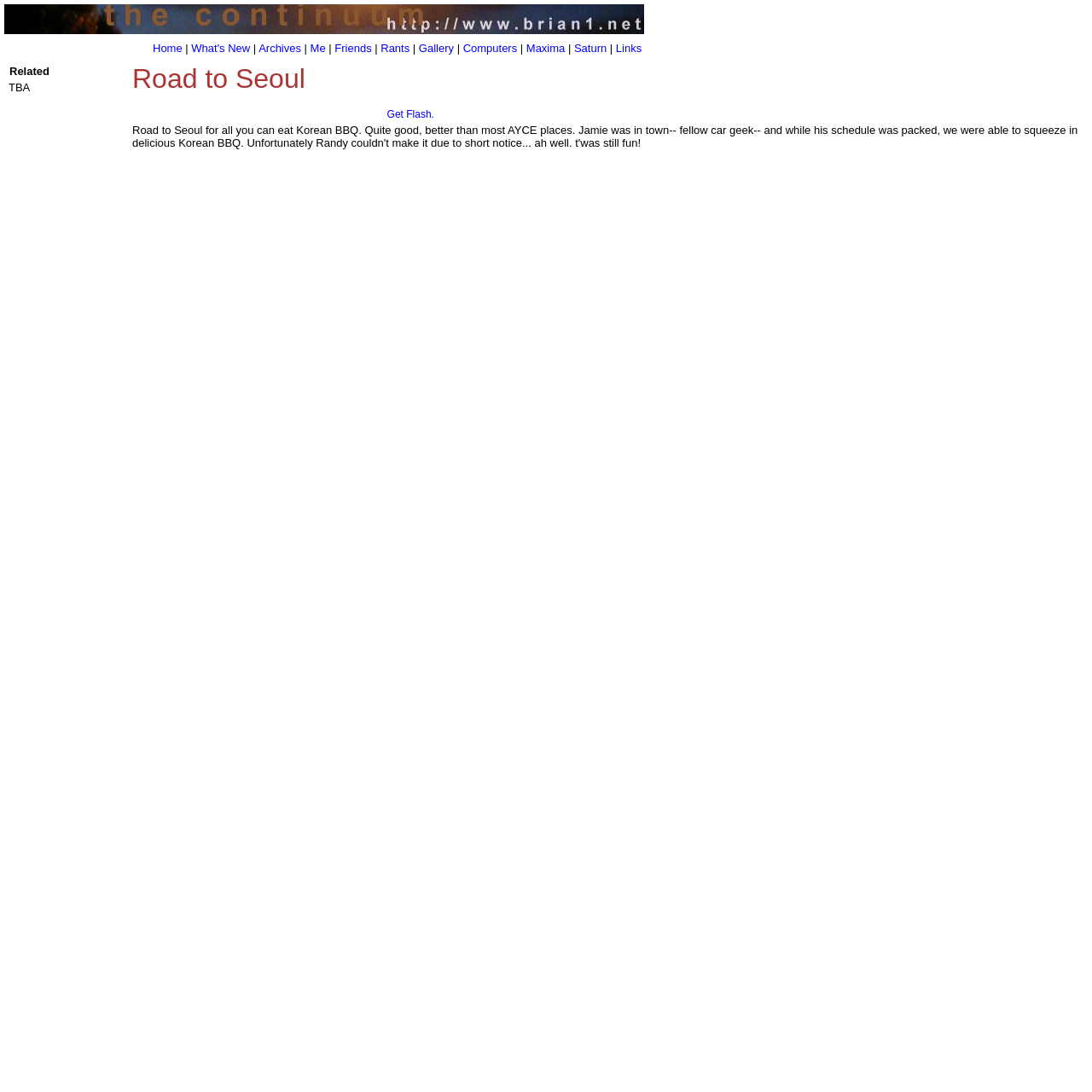What is required to view the gallery?
Look at the image and respond with a single word or a short phrase.

JavaScript and Flash Player